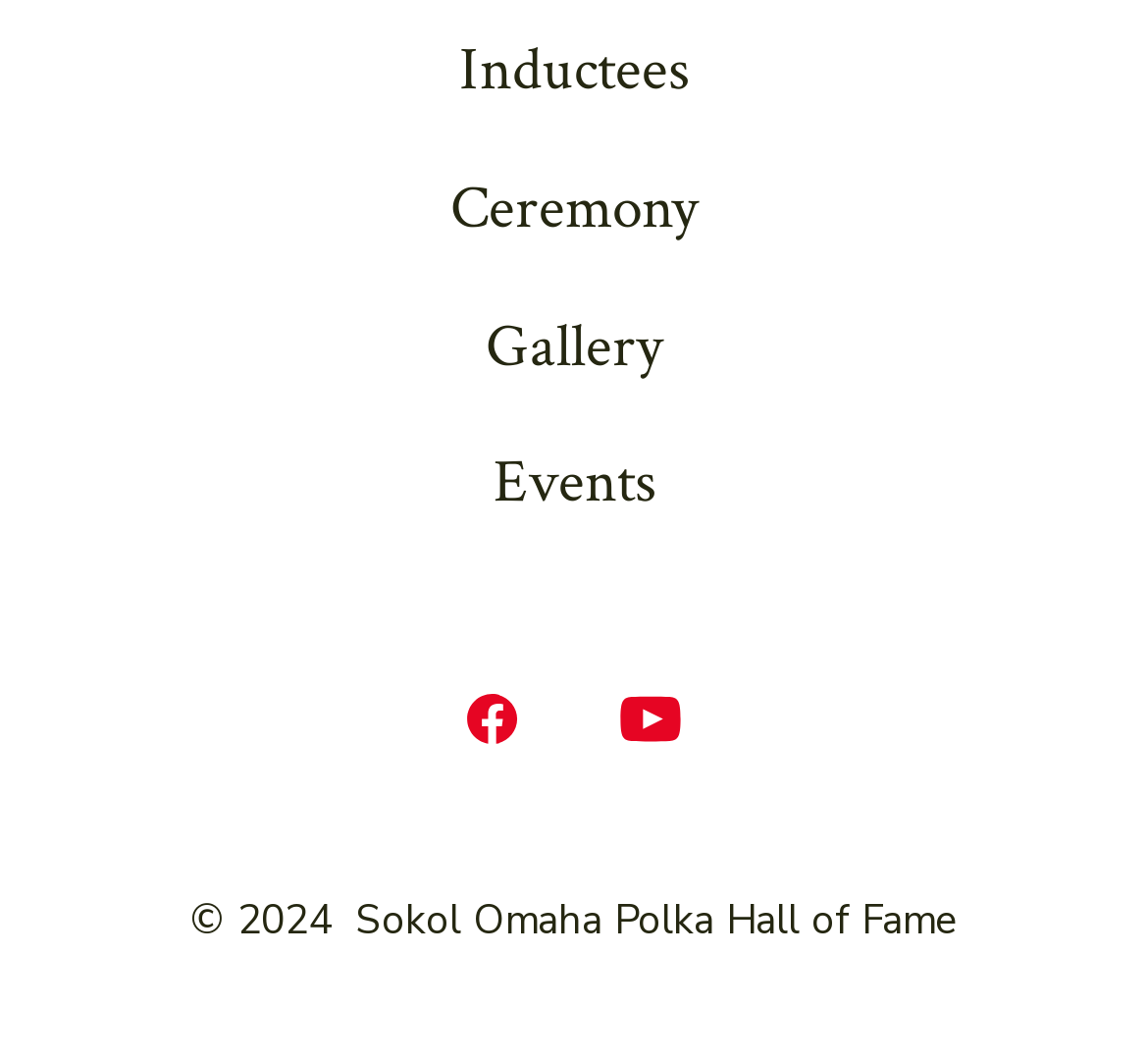Answer the question below in one word or phrase:
What is the name of the hall of fame?

Sokol Omaha Polka Hall of Fame